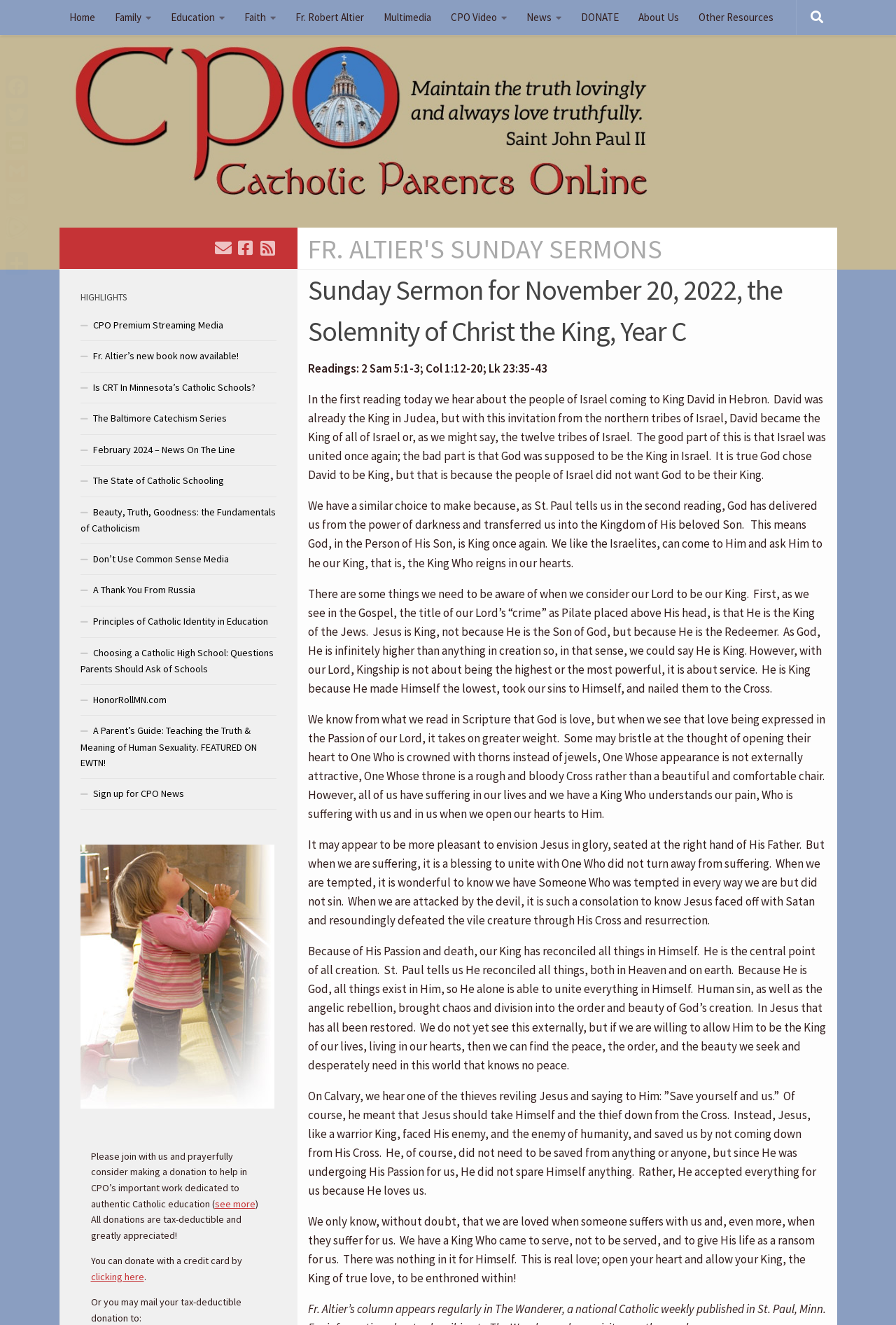Please provide the bounding box coordinates for the element that needs to be clicked to perform the instruction: "Share the page". The coordinates must consist of four float numbers between 0 and 1, formatted as [left, top, right, bottom].

[0.003, 0.188, 0.034, 0.209]